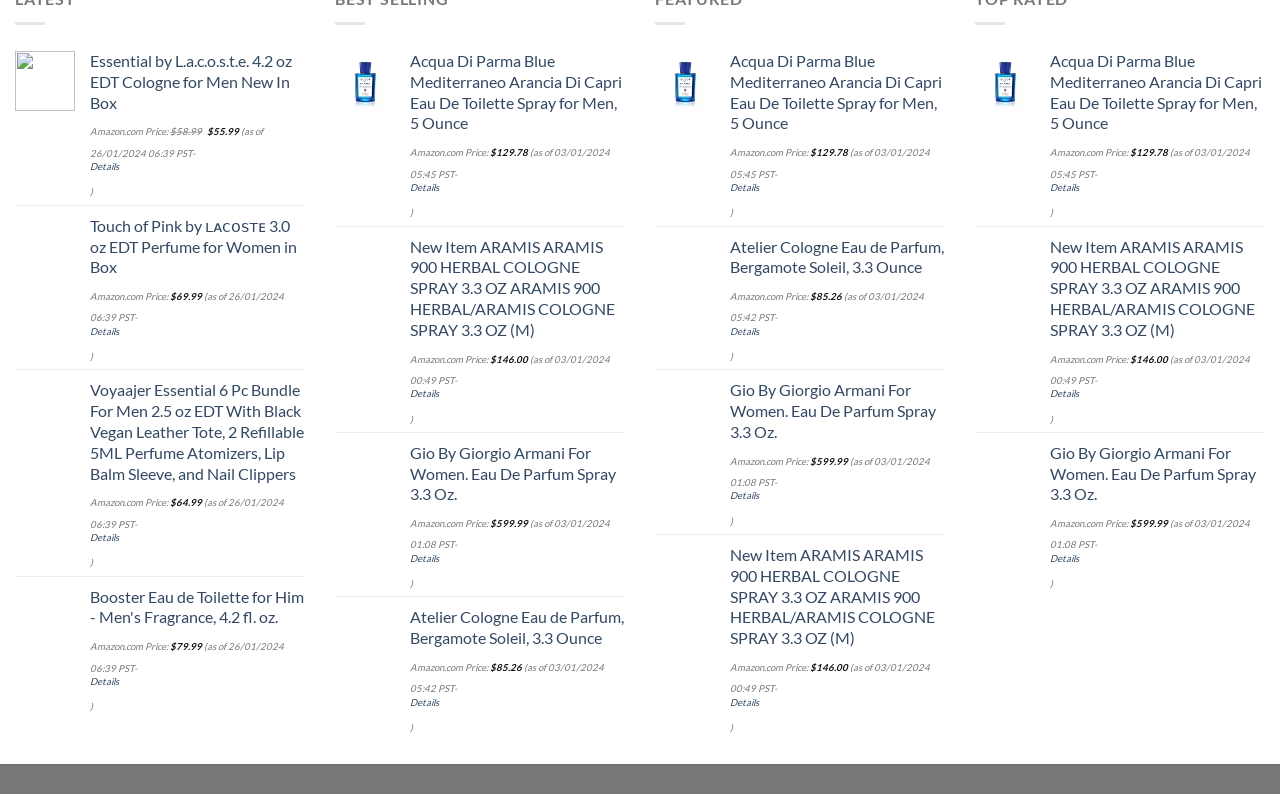Can you determine the bounding box coordinates of the area that needs to be clicked to fulfill the following instruction: "Check price of Gio By Giorgio Armani For Women. Eau De Parfum Spray 3.3 Oz."?

[0.32, 0.696, 0.488, 0.712]